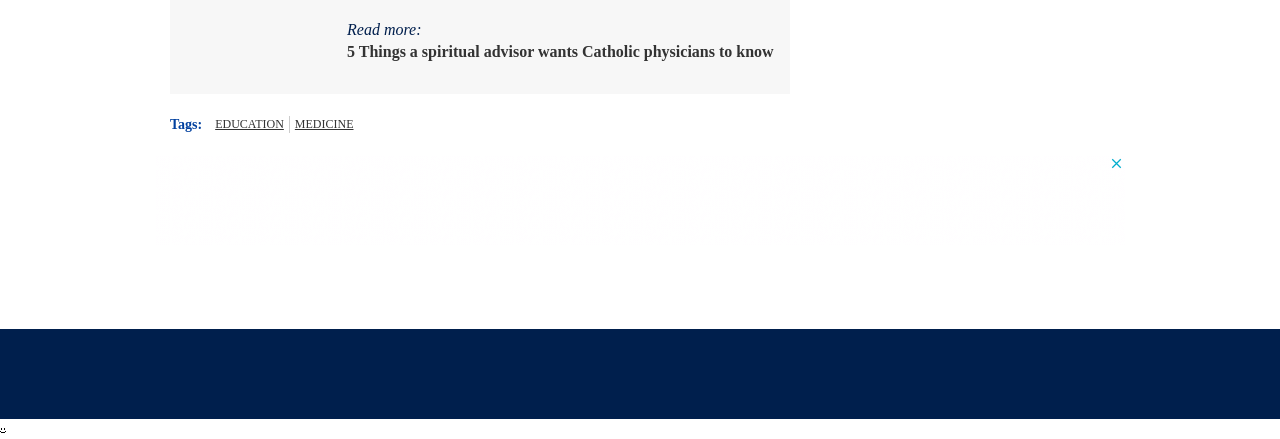Specify the bounding box coordinates of the element's region that should be clicked to achieve the following instruction: "View articles about Spirituality". The bounding box coordinates consist of four float numbers between 0 and 1, in the format [left, top, right, bottom].

[0.166, 0.882, 0.221, 0.914]